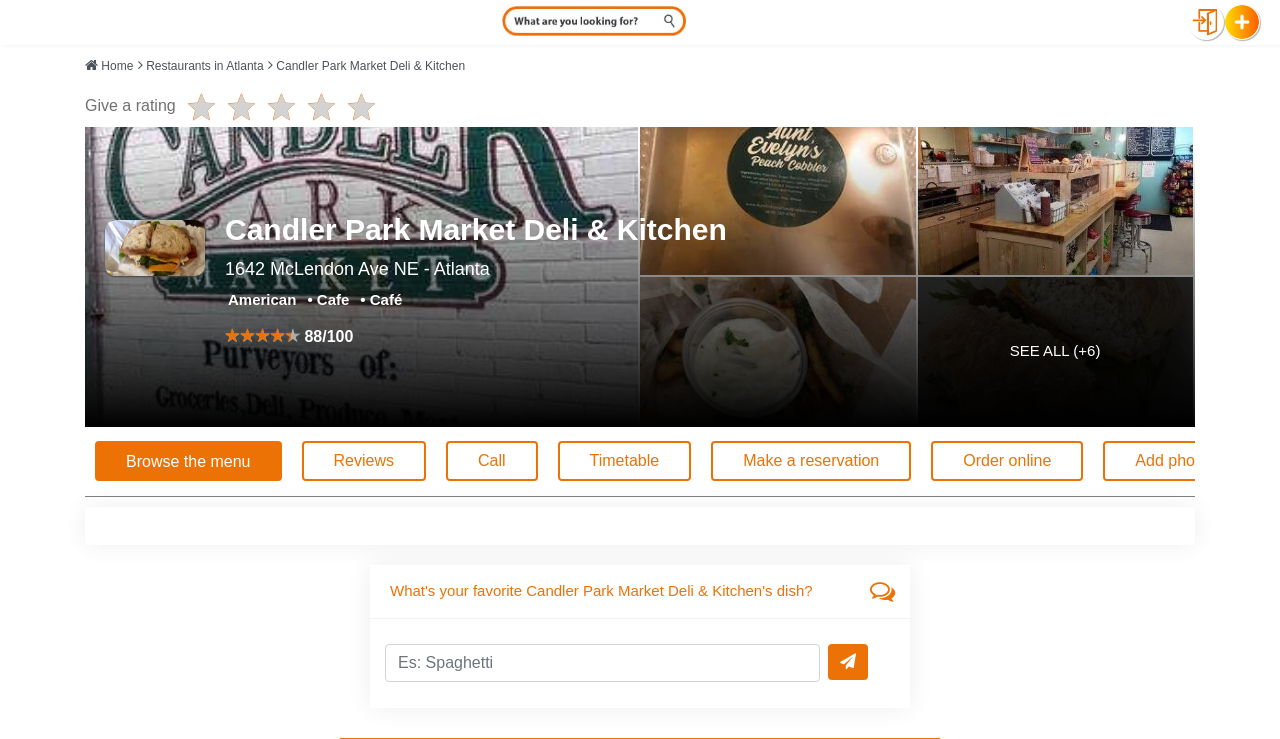How many user ratings are there for Candler Park Market Deli & Kitchen?
Please give a detailed and elaborate explanation in response to the question.

I inferred this information from the meta description of the webpage which mentions '854 user ratings rated with a score of 88'.